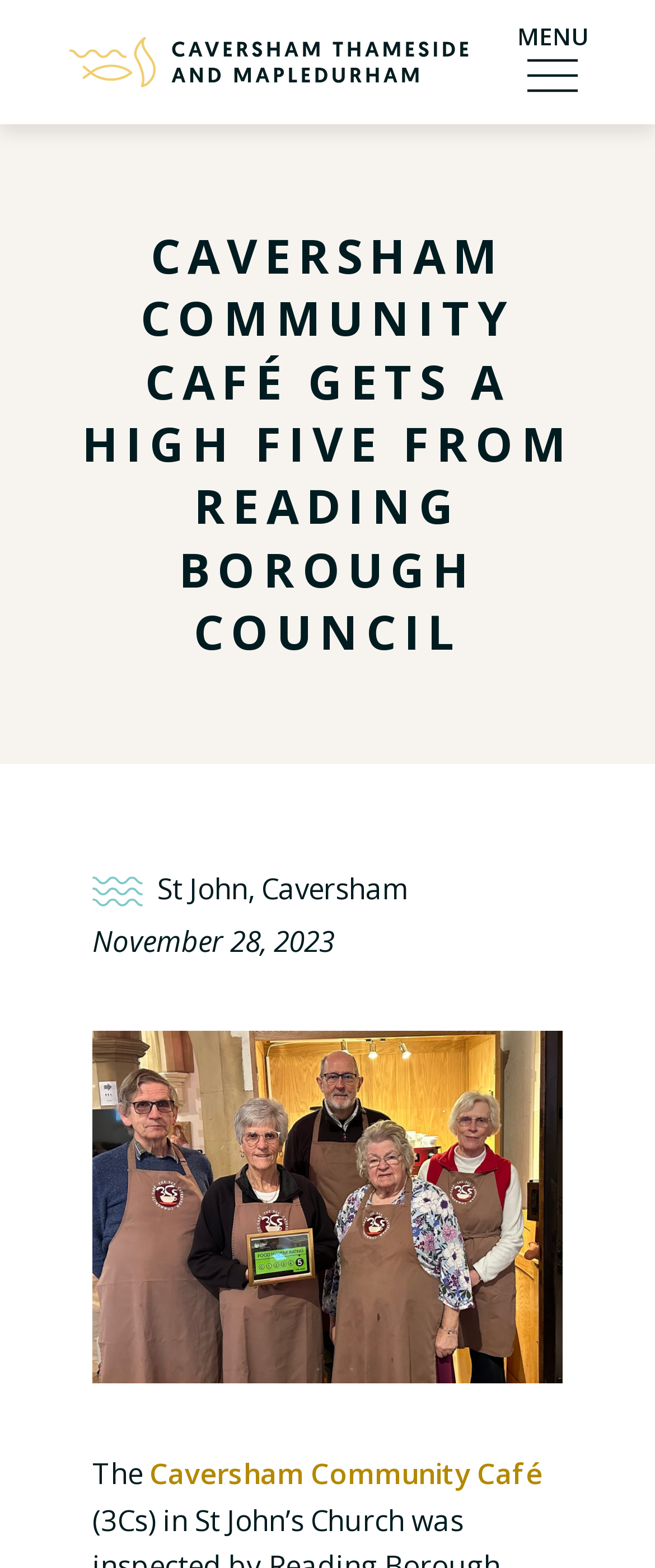What rating did the Caversham Community Café receive from Reading Borough Council?
From the image, respond using a single word or phrase.

5 (very good)